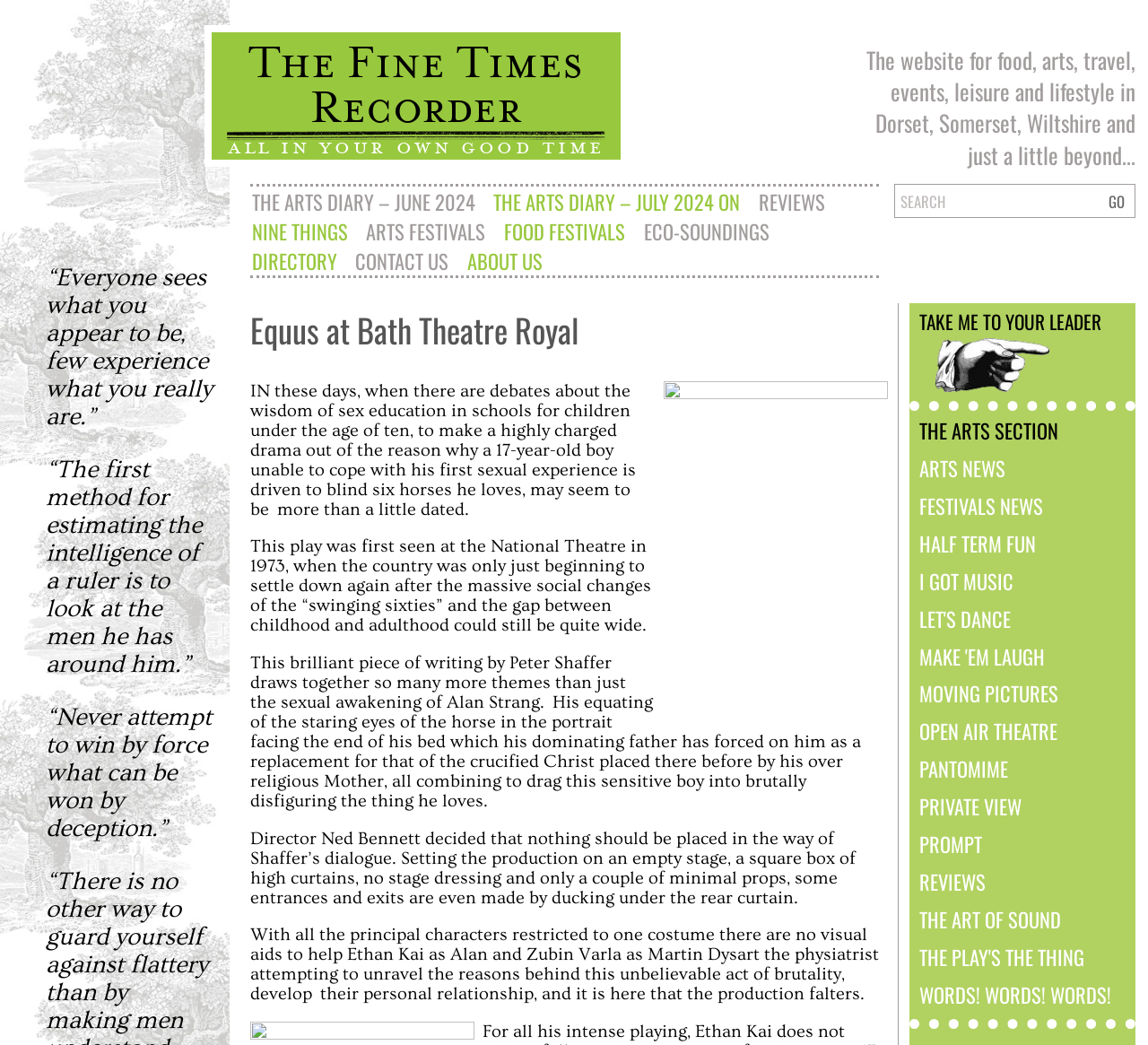Could you provide the bounding box coordinates for the portion of the screen to click to complete this instruction: "Read the Arts Diary for June 2024"?

[0.218, 0.179, 0.416, 0.207]